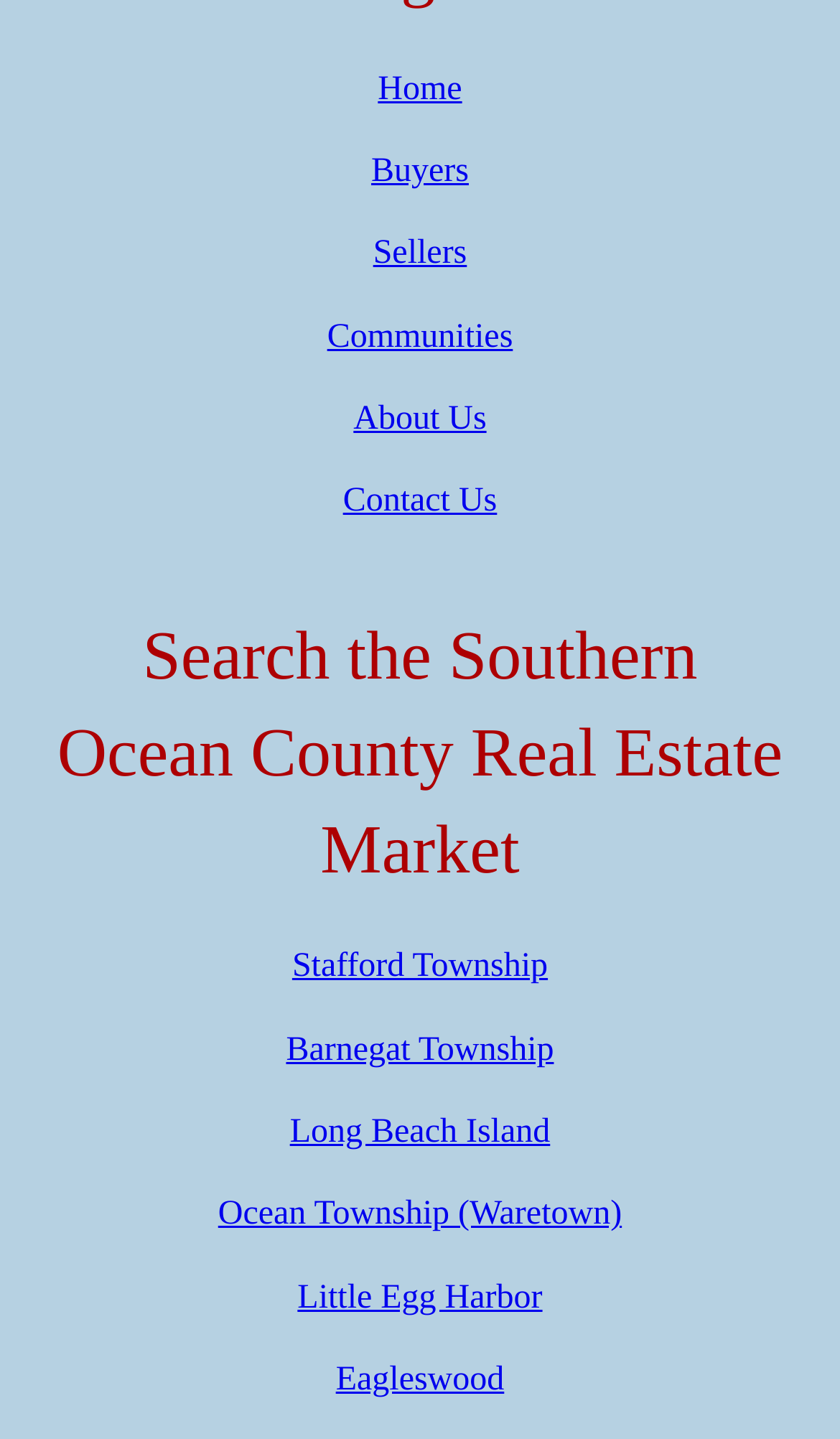Indicate the bounding box coordinates of the element that needs to be clicked to satisfy the following instruction: "view Stafford Township". The coordinates should be four float numbers between 0 and 1, i.e., [left, top, right, bottom].

[0.348, 0.659, 0.652, 0.684]